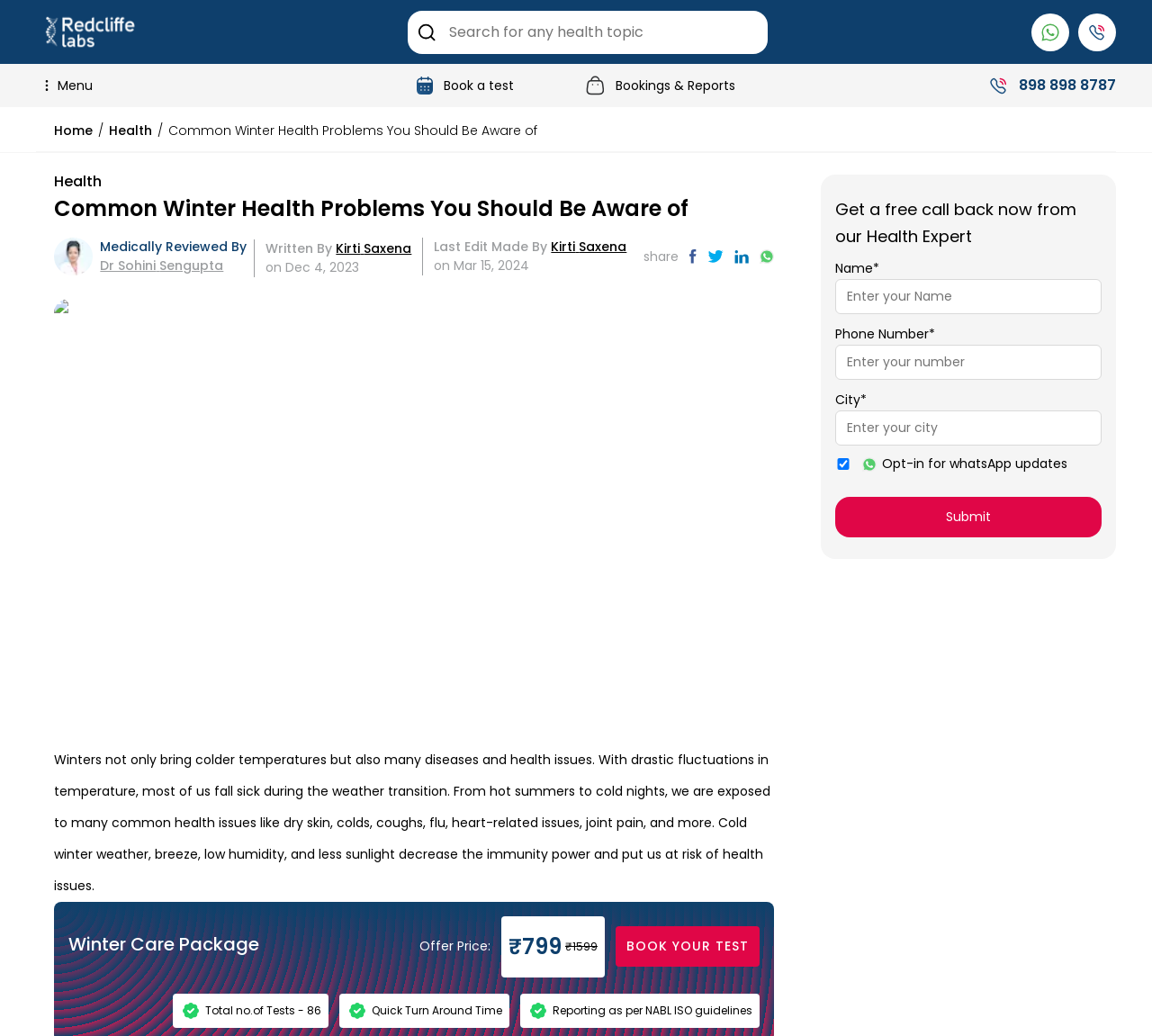Identify the bounding box of the UI element that matches this description: "placeholder="Search for any health topic"".

[0.381, 0.013, 0.659, 0.048]